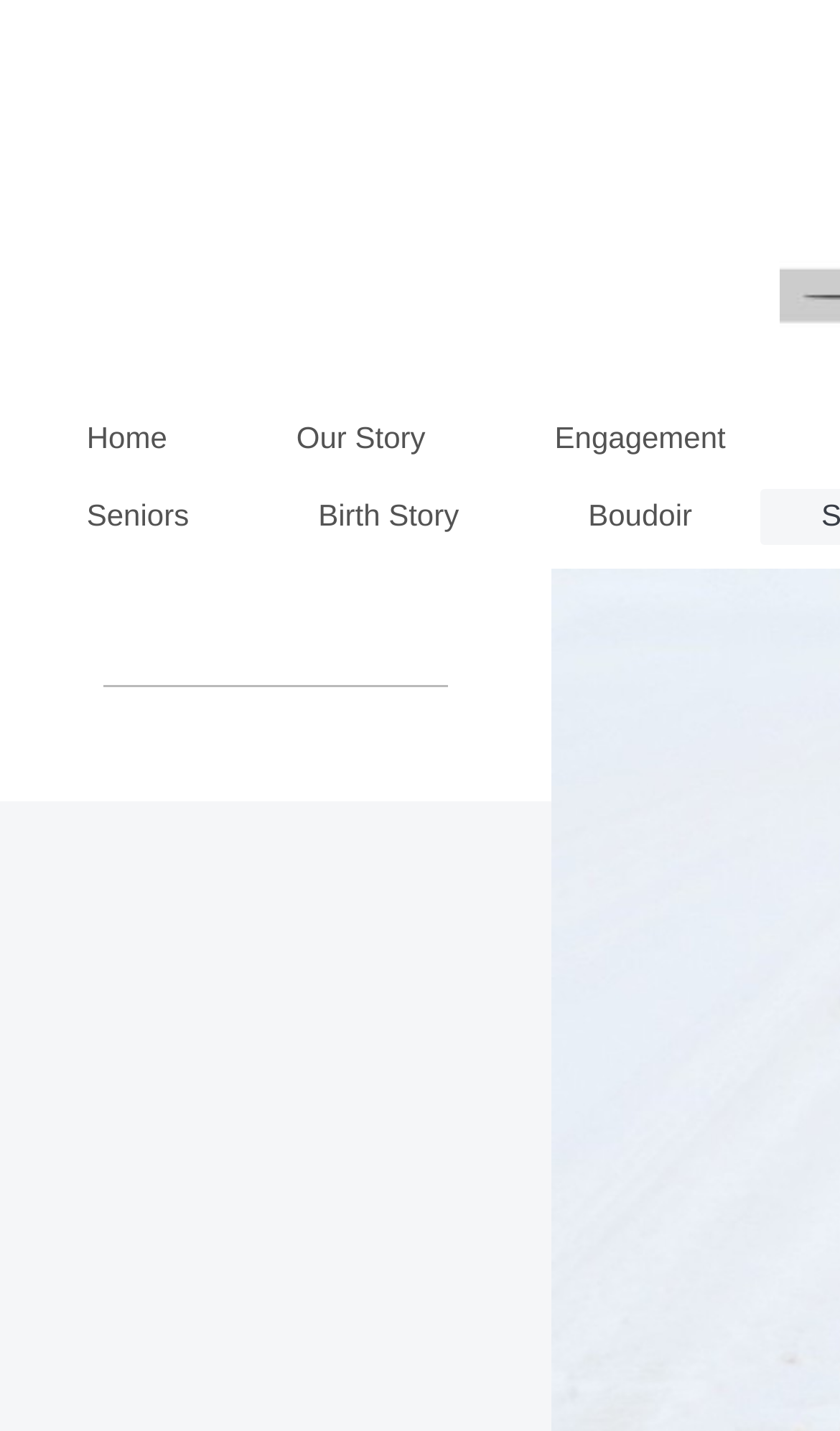Identify the bounding box for the UI element described as: "Birth Story". Ensure the coordinates are four float numbers between 0 and 1, formatted as [left, top, right, bottom].

[0.307, 0.342, 0.618, 0.379]